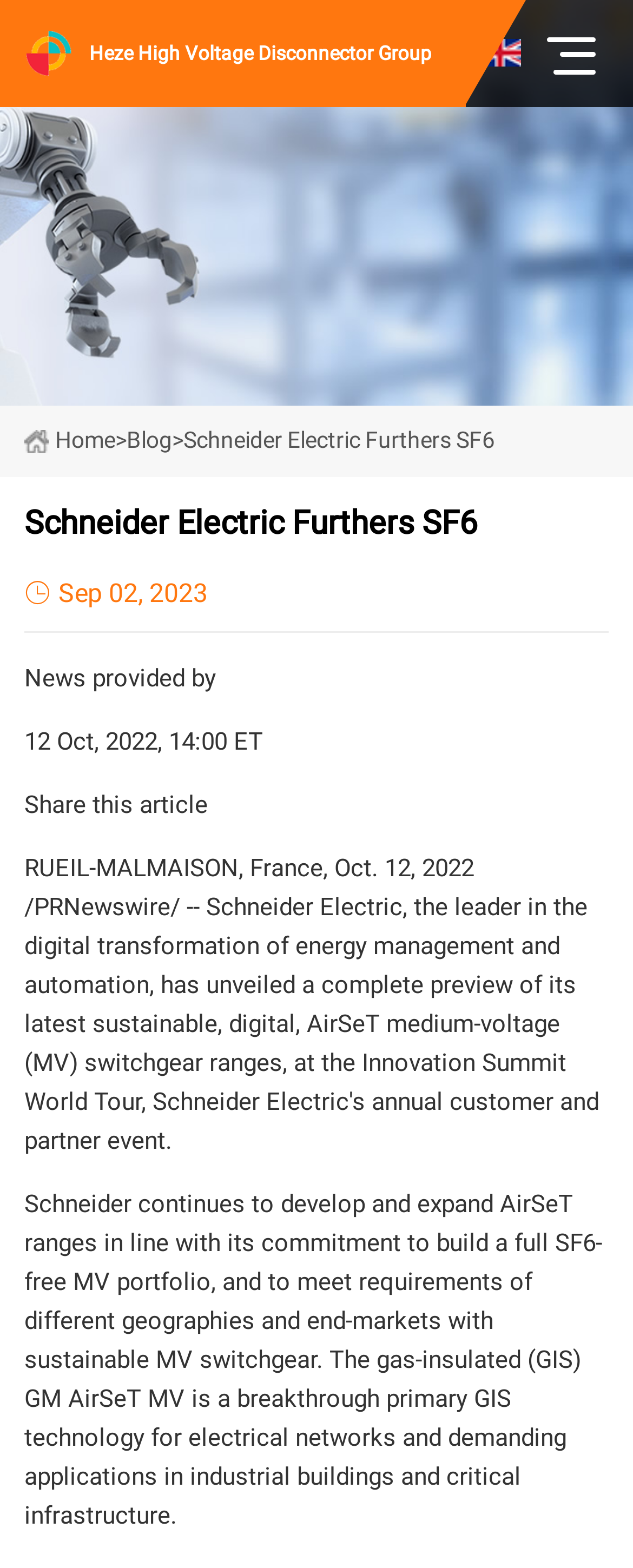Based on the image, please elaborate on the answer to the following question:
What is the date of the latest news?

I found the date of the latest news by looking at the text 'Sep 02, 2023' which is located below the main heading and above the article content.